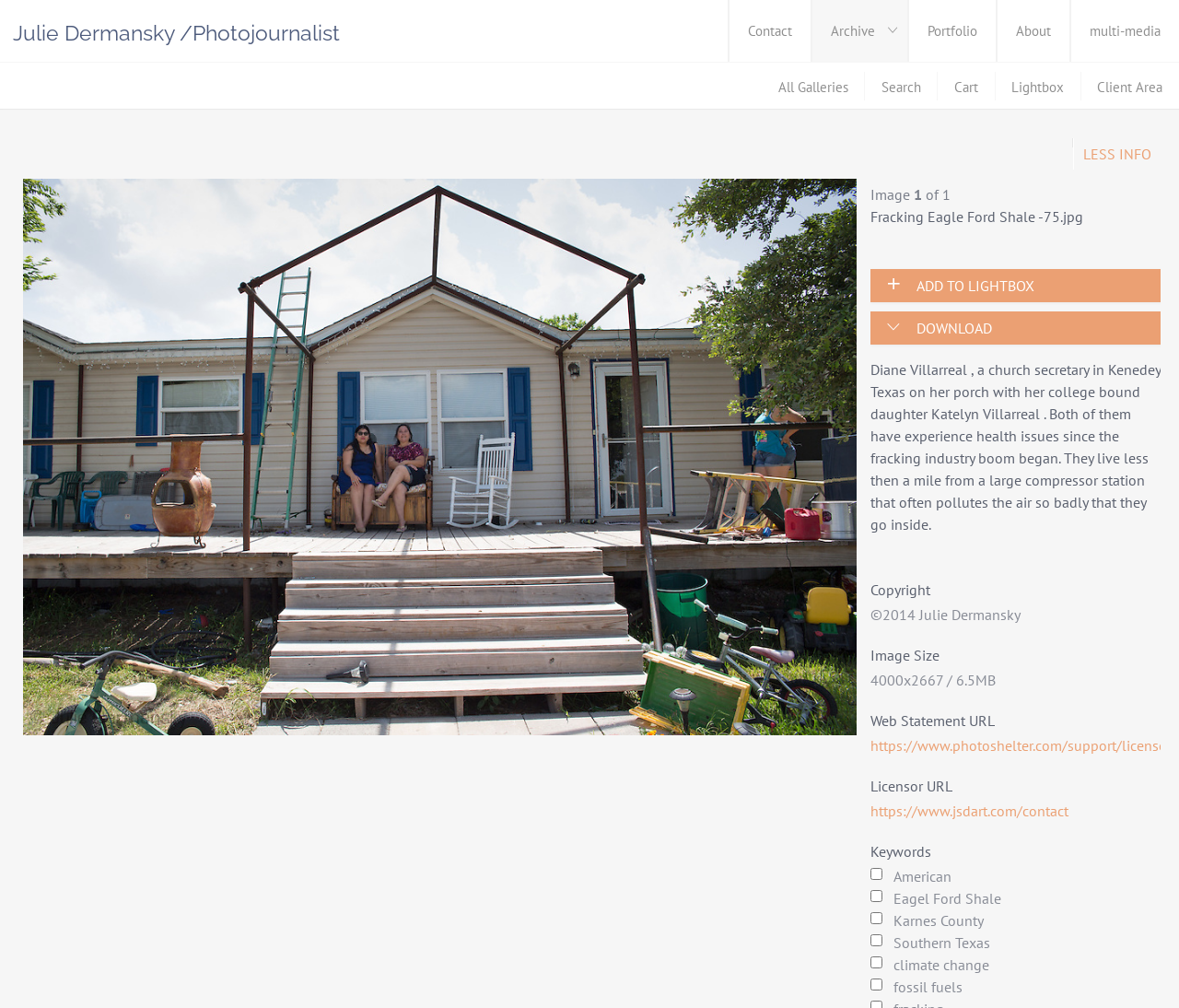Using the webpage screenshot, locate the HTML element that fits the following description and provide its bounding box: "multi-media".

[0.909, 0.0, 1.0, 0.062]